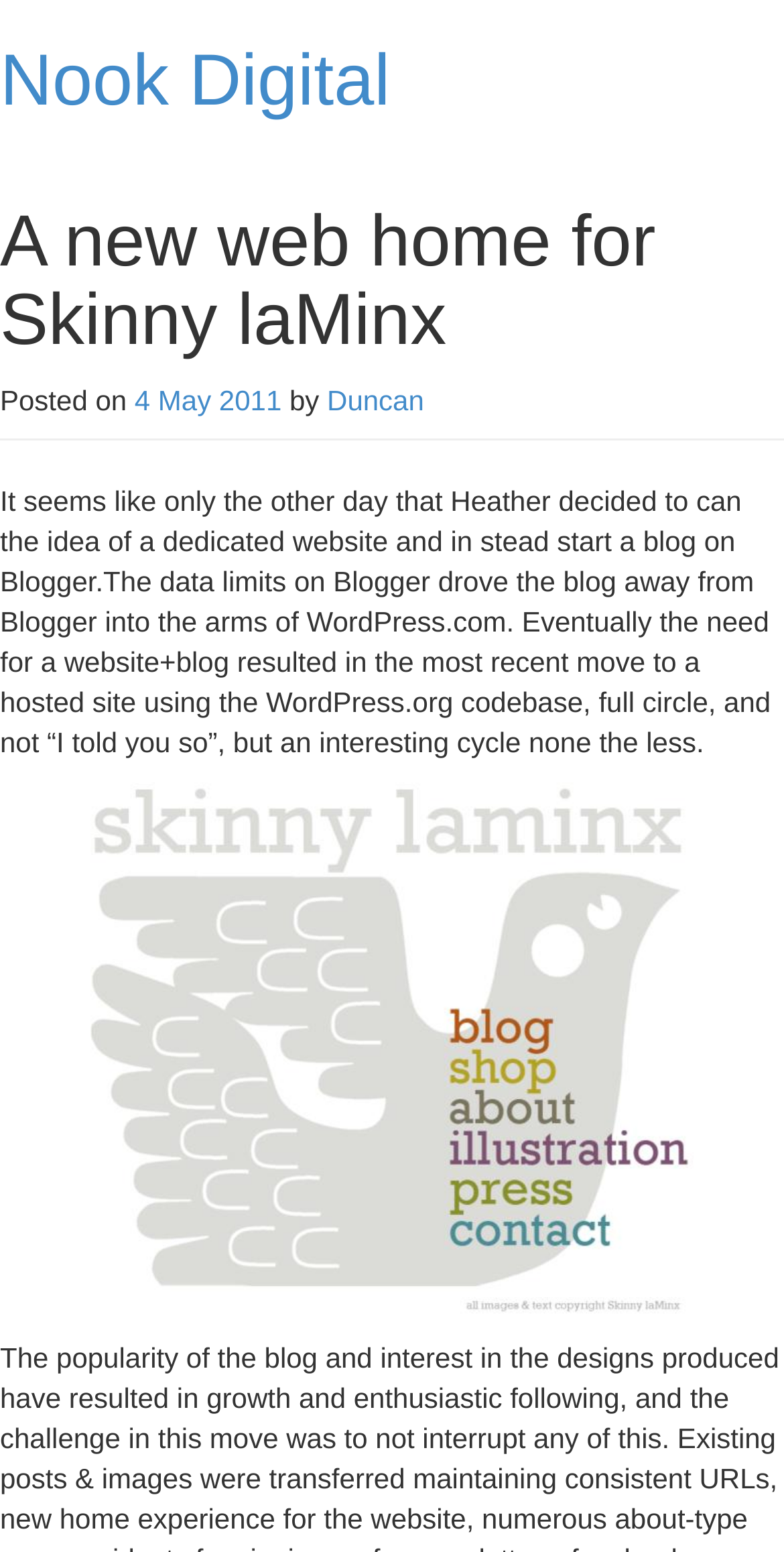Please give a succinct answer to the question in one word or phrase:
What is the content of the blog post about?

Moving to a new website